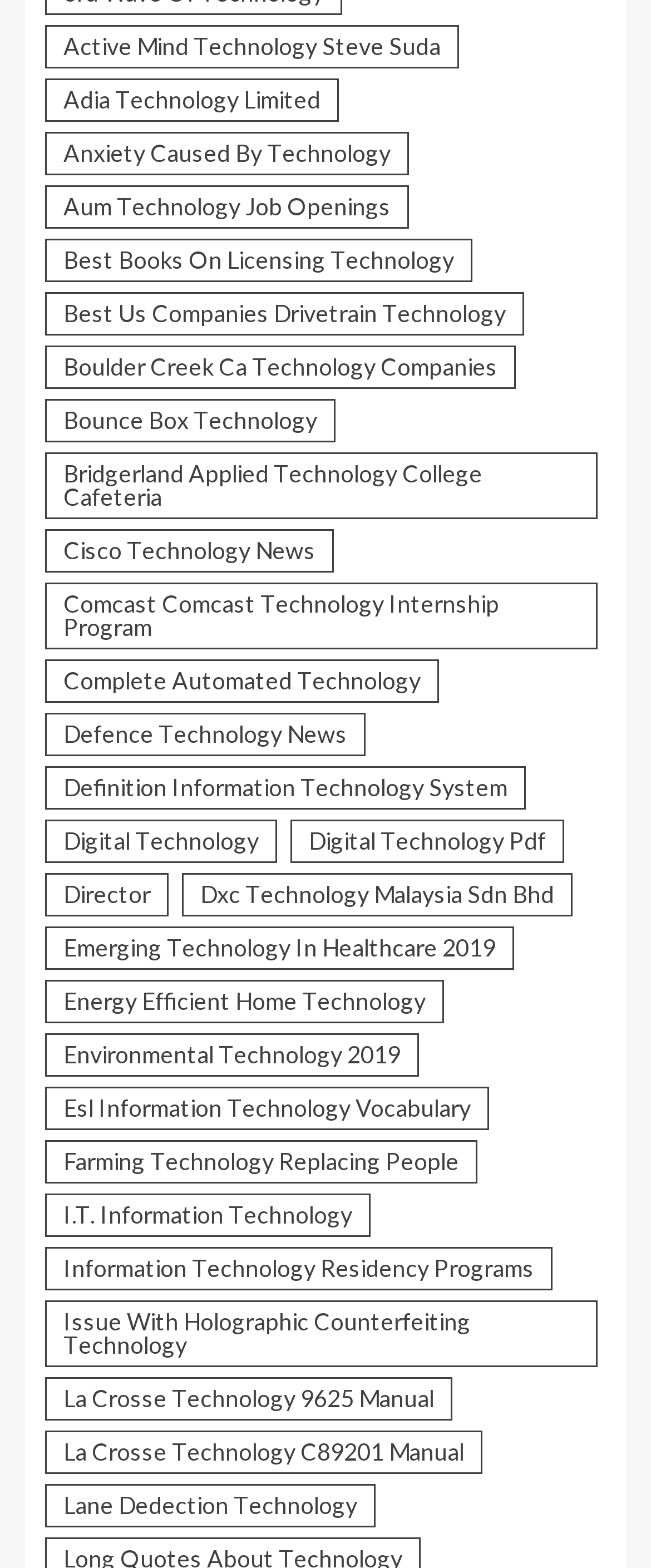By analyzing the image, answer the following question with a detailed response: What is the common pattern in the link descriptions?

I noticed that all the link descriptions have '(137 items)' at the end, which suggests that they all have the same number of items.